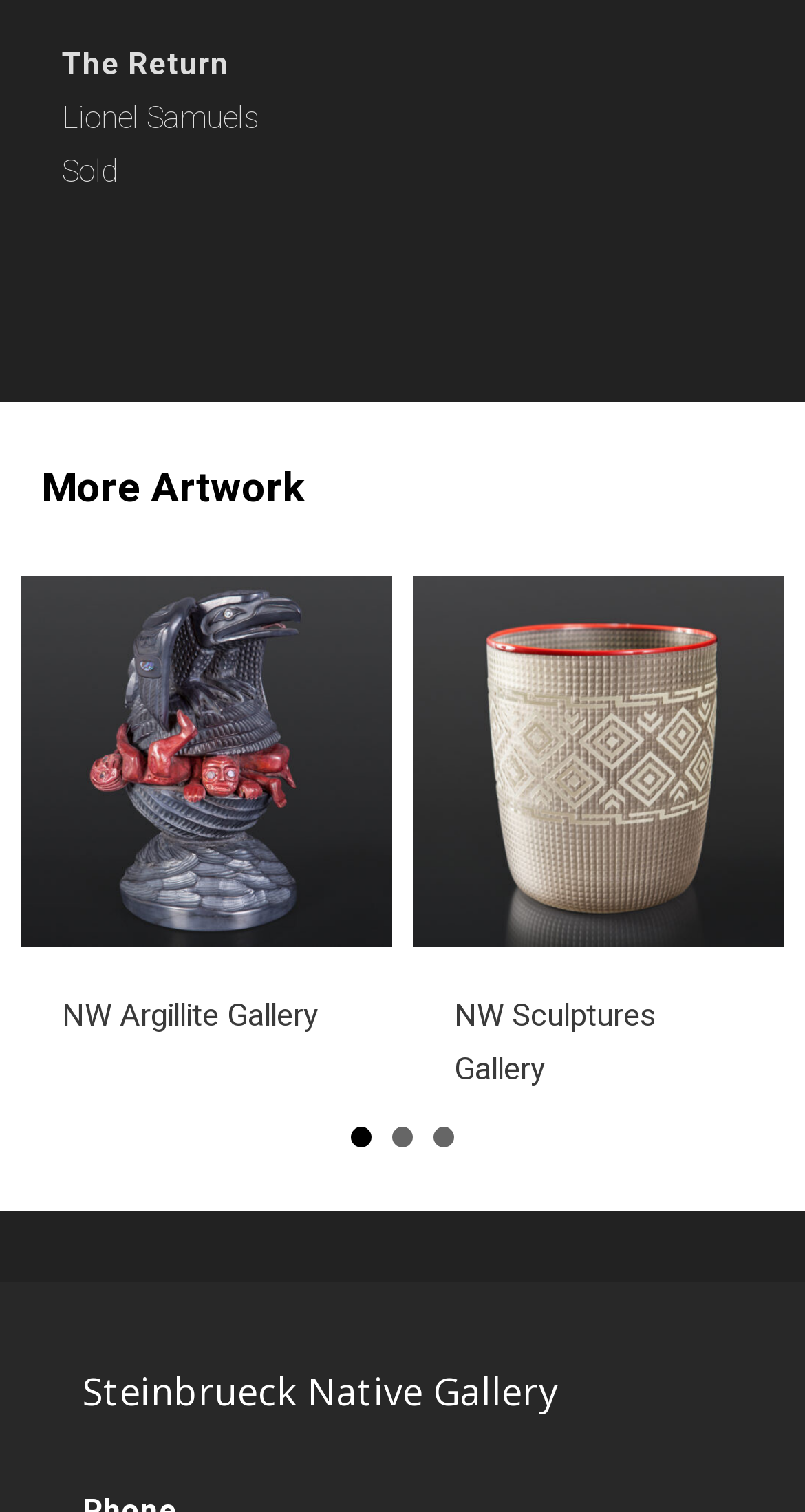What is the name of the gallery?
Answer with a single word or short phrase according to what you see in the image.

Steinbrueck Native Gallery